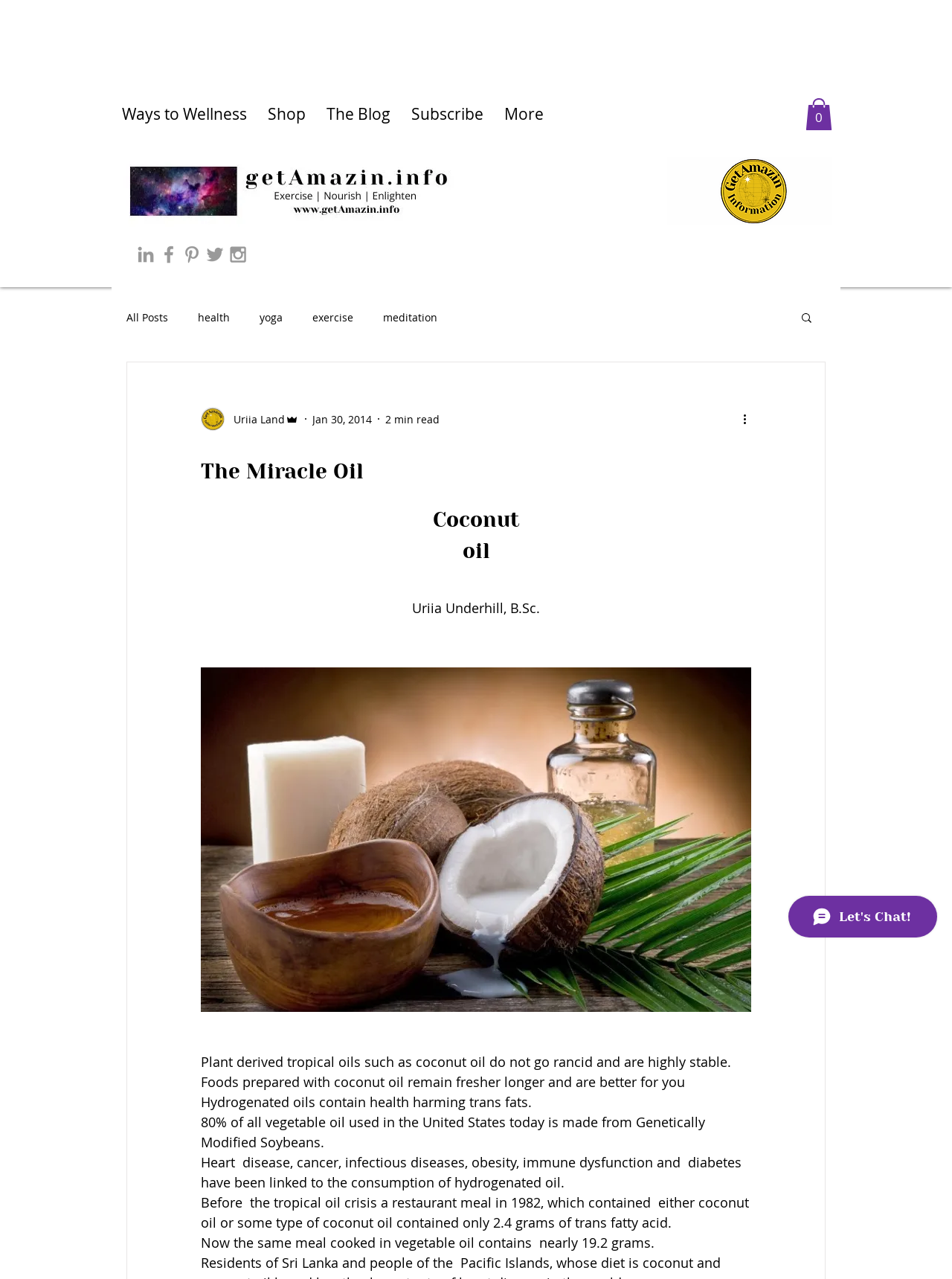Given the content of the image, can you provide a detailed answer to the question?
What is the social media platform with a grey icon?

The social media platform with a grey icon is LinkedIn, which is displayed in the social bar section along with other social media platforms like Facebook, Pinterest, Twitter, and Instagram.